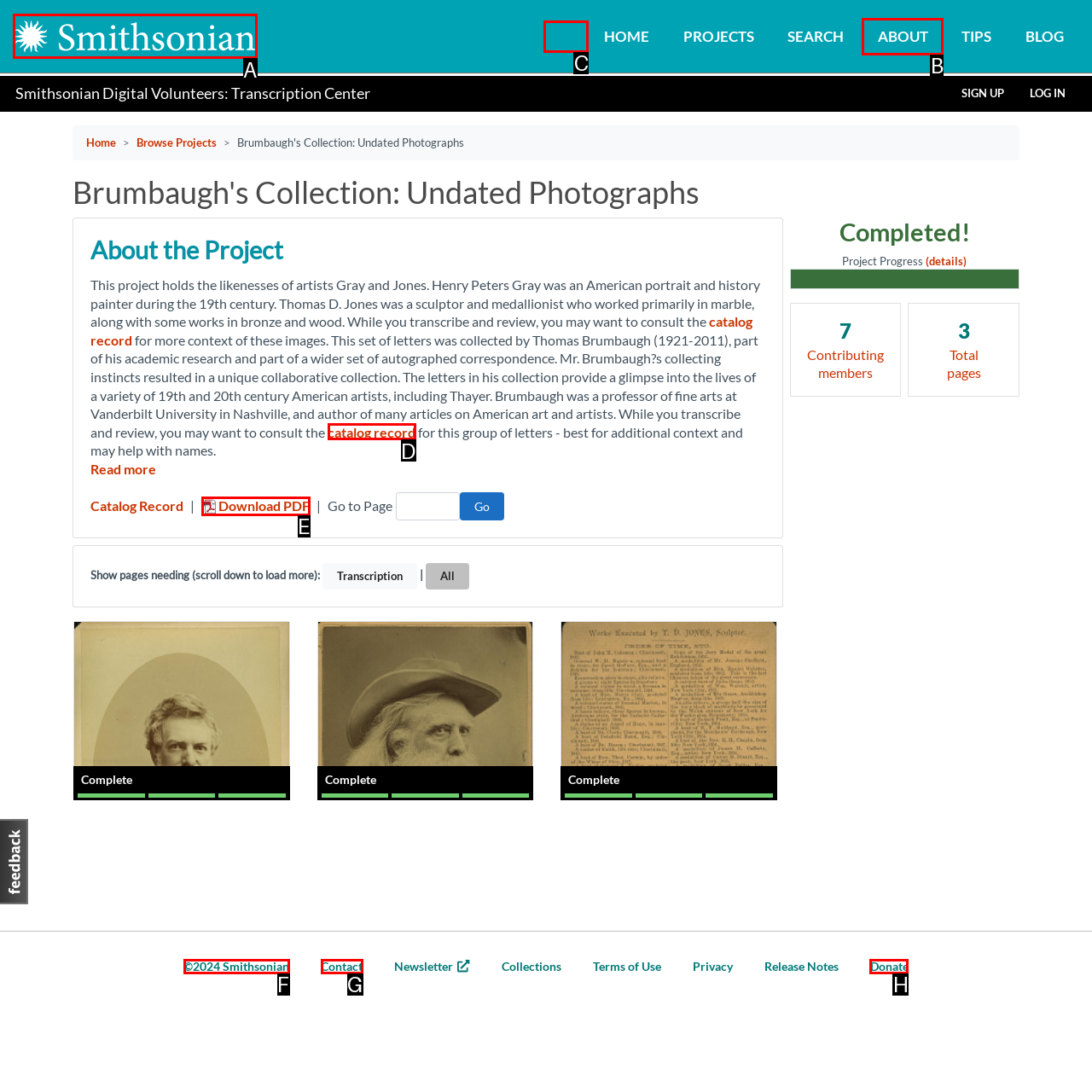Tell me which one HTML element I should click to complete the following instruction: Click on the 'HOME' link
Answer with the option's letter from the given choices directly.

None